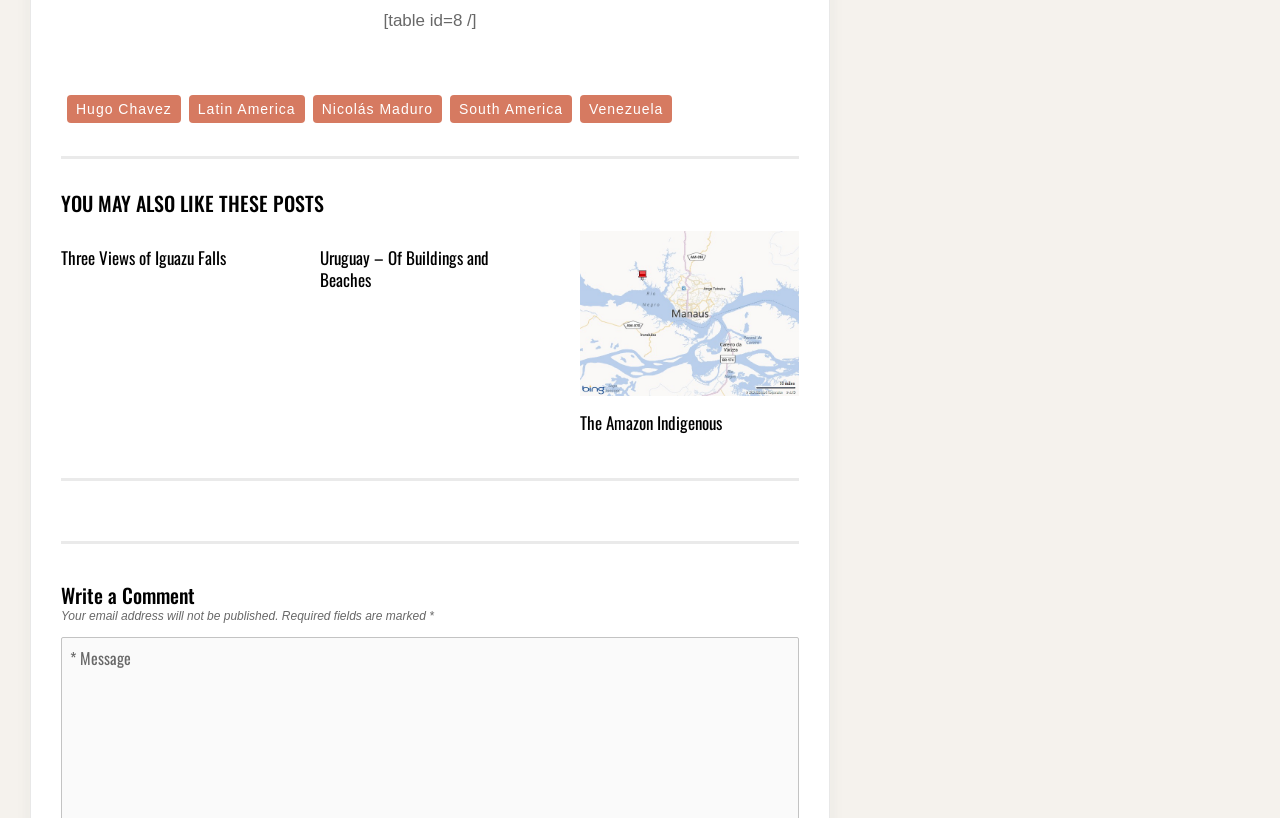Bounding box coordinates are specified in the format (top-left x, top-left y, bottom-right x, bottom-right y). All values are floating point numbers bounded between 0 and 1. Please provide the bounding box coordinate of the region this sentence describes: Three Views of Iguazu Falls

[0.048, 0.302, 0.219, 0.329]